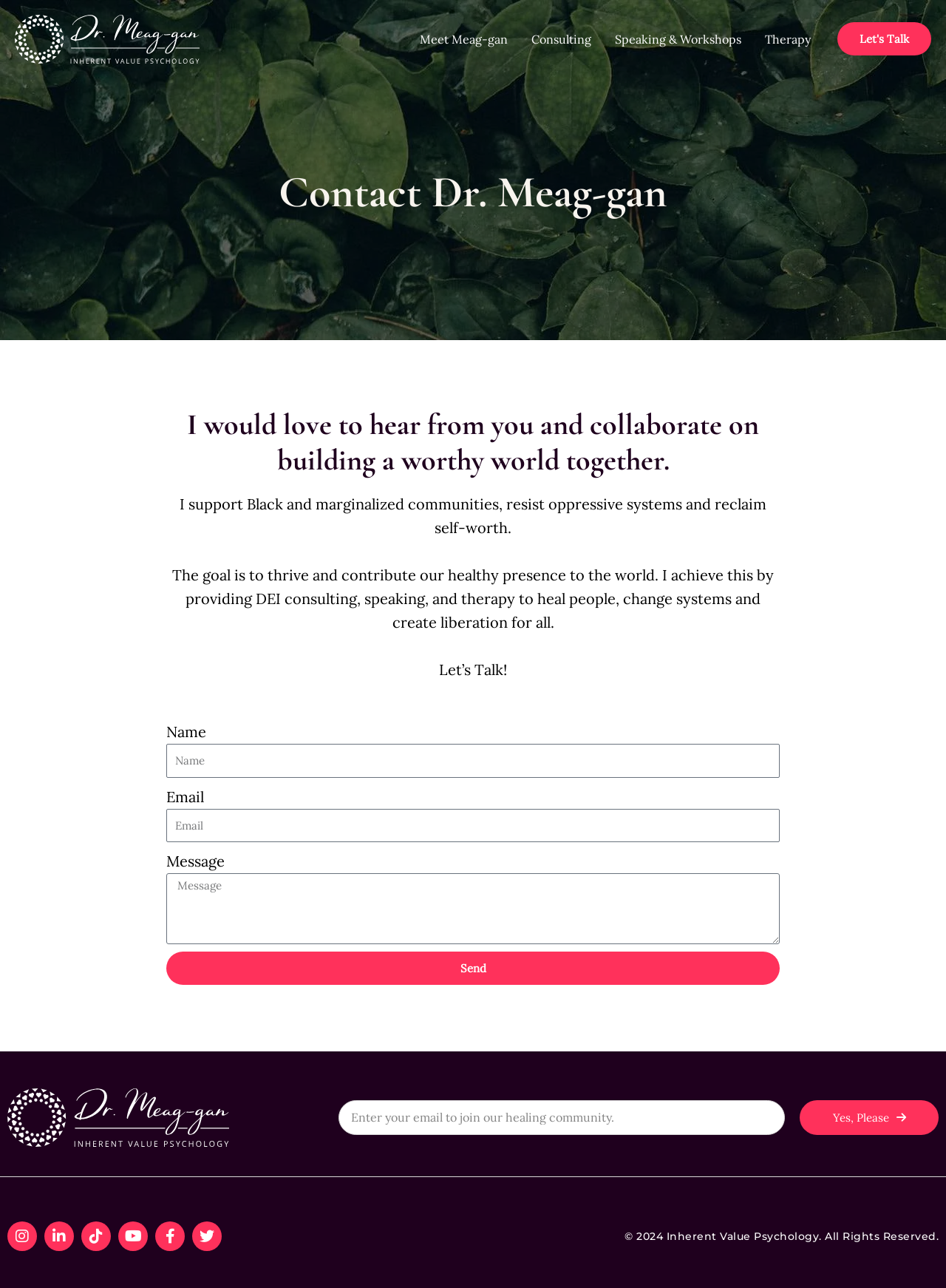Can you find the bounding box coordinates for the UI element given this description: "parent_node: Message name="form_fields[message]" placeholder="Message""? Provide the coordinates as four float numbers between 0 and 1: [left, top, right, bottom].

[0.176, 0.678, 0.824, 0.733]